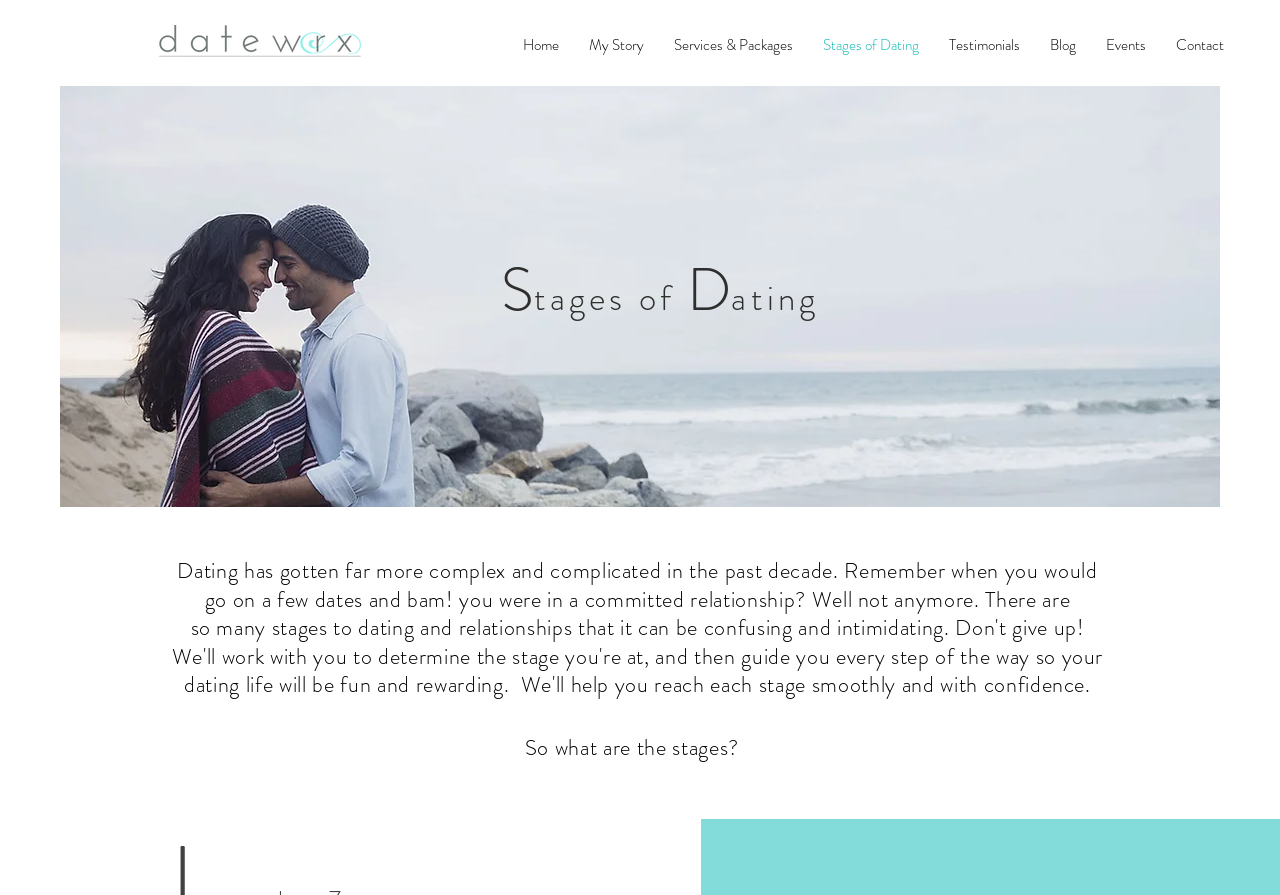How many navigation links are there?
Carefully analyze the image and provide a thorough answer to the question.

I counted the number of links under the 'navigation' element, which are 'Home', 'My Story', 'Services & Packages', 'Stages of Dating', 'Testimonials', 'Blog', 'Events', and 'Contact'.